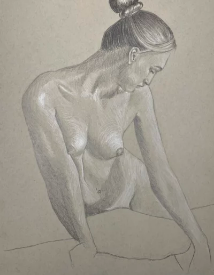Offer a detailed explanation of the image's components.

This image features a beautifully rendered sketch of a nude woman, depicted in a graceful pose that highlights the curves and contours of her body. The figure is shown seated with her head slightly lowered and her hair styled in a neat bun, evoking a sense of serenity and introspection. Her skin is portrayed with delicate shading, creating a soft contrast against the textured background. The choice of a neutral palette emphasizes the natural beauty of the subject, while her left arm gently rests on a surface, suggesting an intimate moment of relaxation. This artwork exemplifies the skillful use of light and shadow, drawing the viewer's eye to the fluid lines and graceful form of the figure.